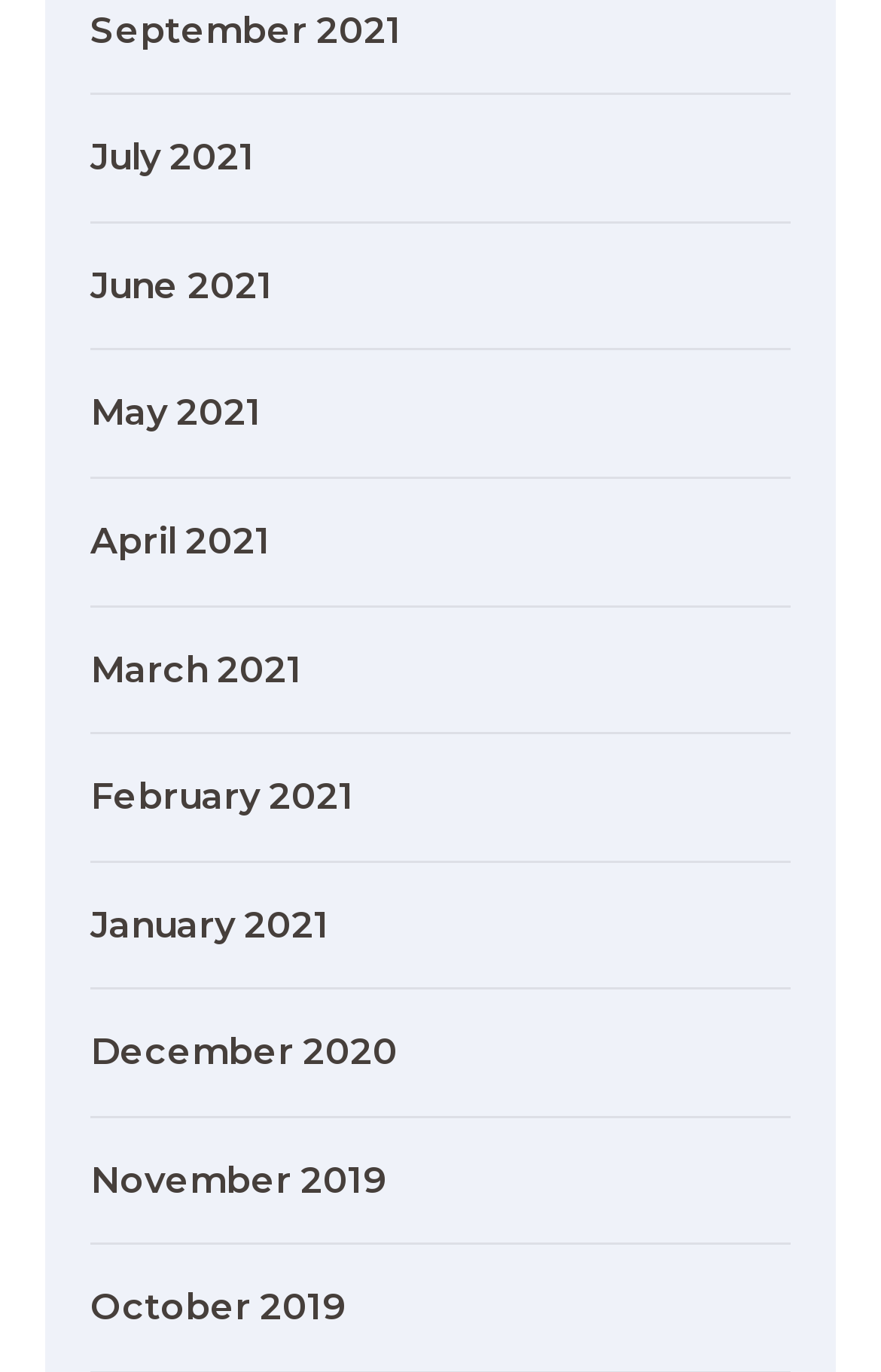What is the purpose of the links on the left side?
Answer the question with a single word or phrase by looking at the picture.

To access past content